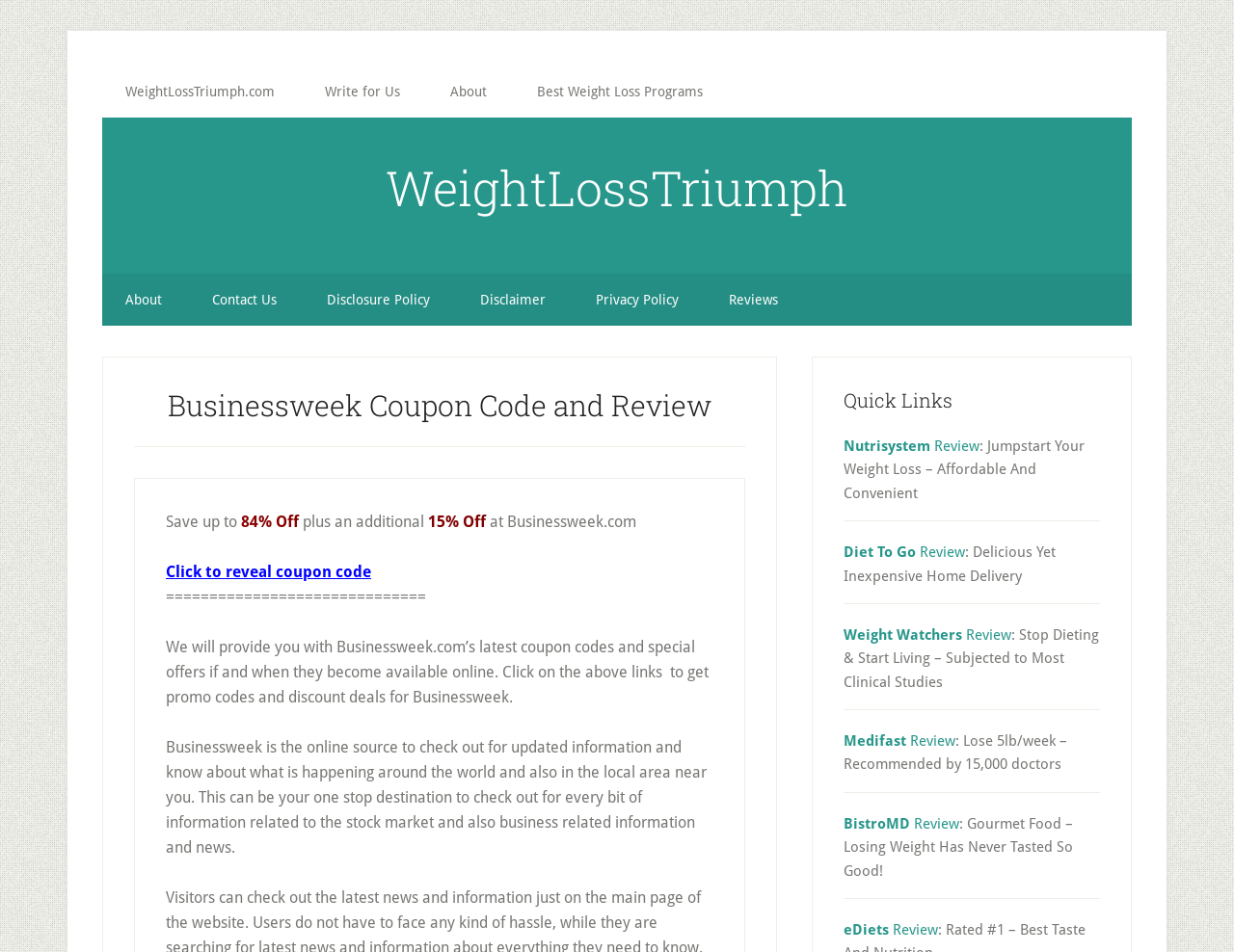Please extract the title of the webpage.

Businessweek Coupon Code and Review